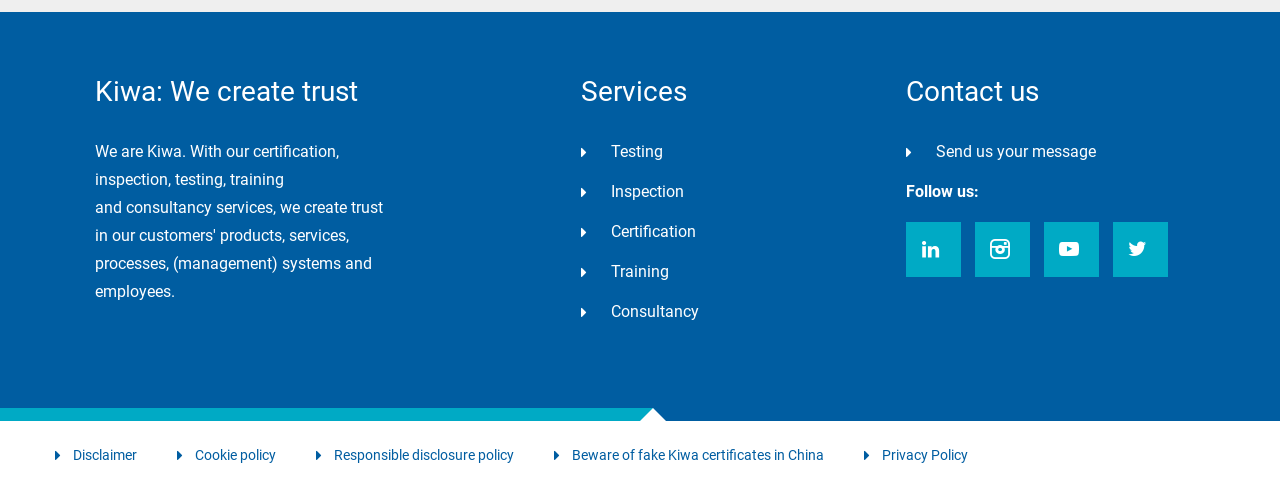Bounding box coordinates must be specified in the format (top-left x, top-left y, bottom-right x, bottom-right y). All values should be floating point numbers between 0 and 1. What are the bounding box coordinates of the UI element described as: Testing

[0.477, 0.289, 0.518, 0.328]